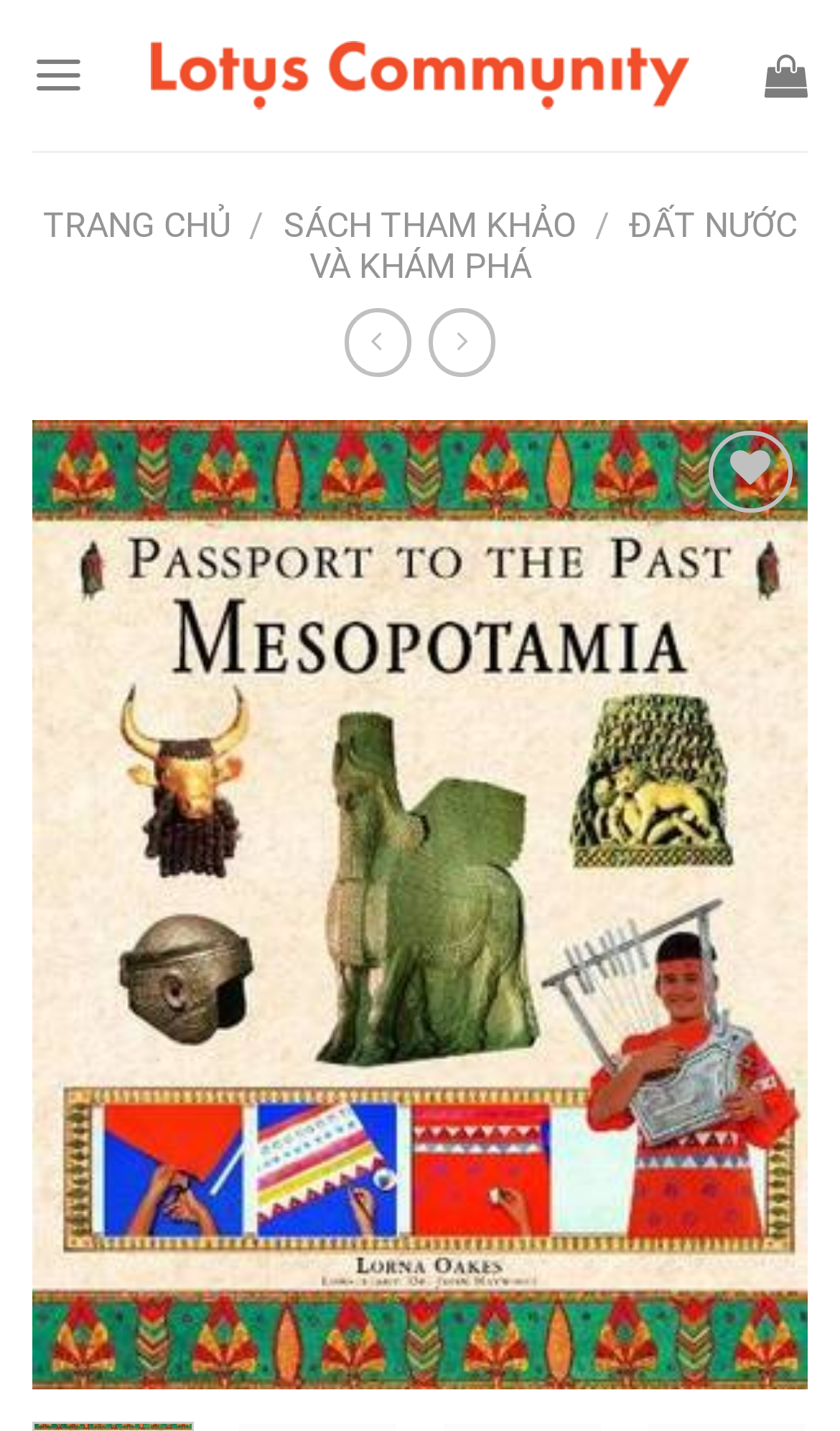Please specify the coordinates of the bounding box for the element that should be clicked to carry out this instruction: "Open the menu". The coordinates must be four float numbers between 0 and 1, formatted as [left, top, right, bottom].

[0.038, 0.016, 0.101, 0.09]